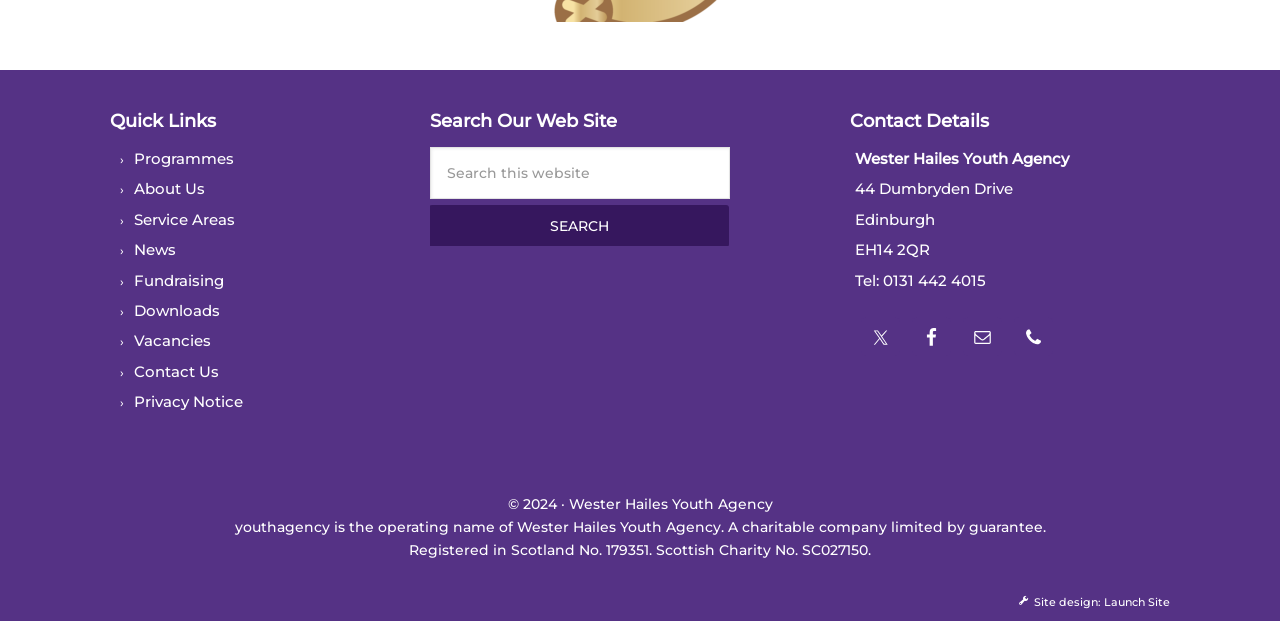Please identify the bounding box coordinates of the clickable area that will fulfill the following instruction: "Contact us". The coordinates should be in the format of four float numbers between 0 and 1, i.e., [left, top, right, bottom].

[0.105, 0.582, 0.171, 0.613]